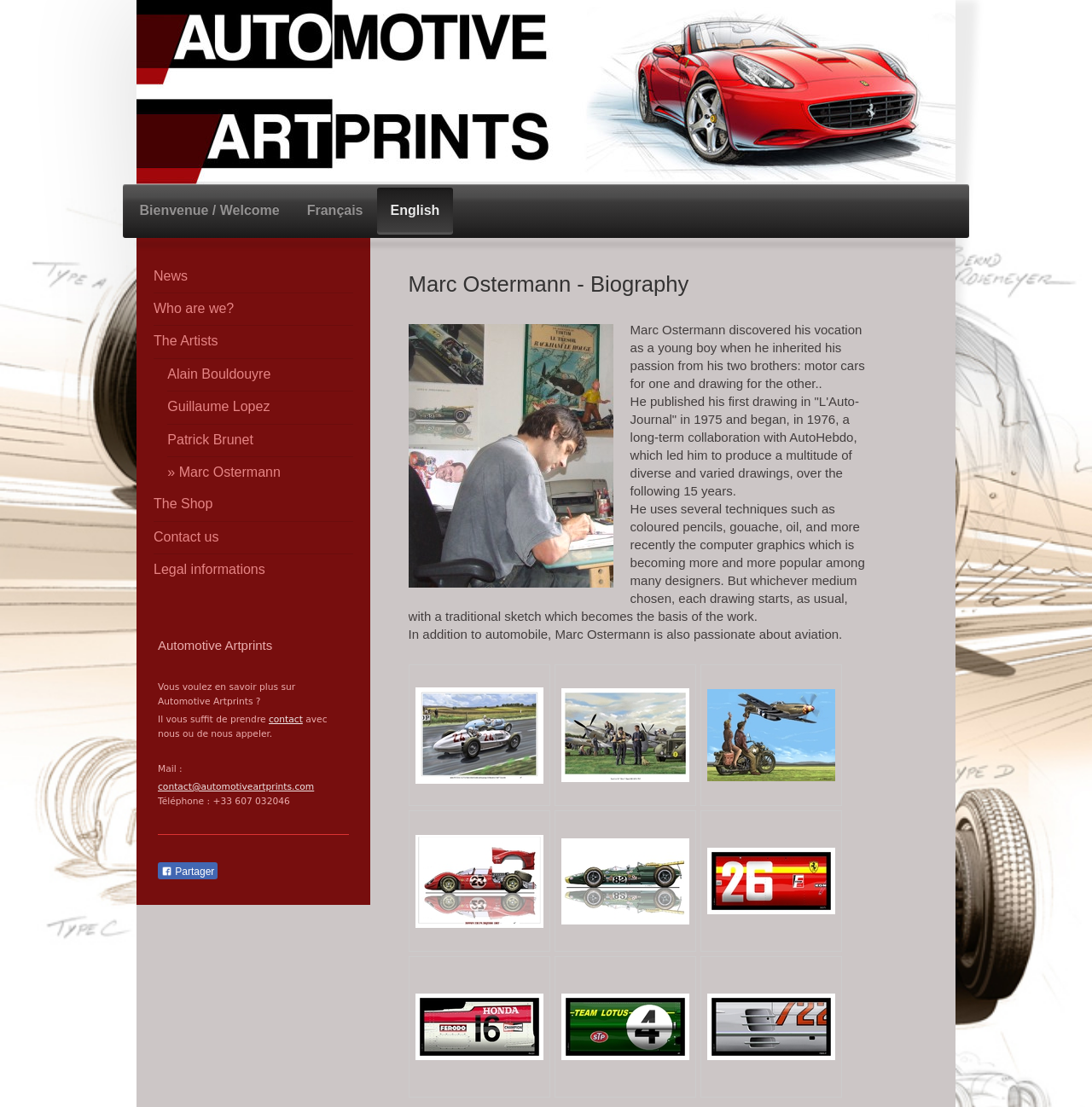Please use the details from the image to answer the following question comprehensively:
What is the theme of Marc Ostermann's artwork?

The webpage mentions that Marc Ostermann is passionate about motor cars and drawing, and his artwork is focused on automotive artprints. Additionally, it is also mentioned that he is passionate about aviation, which is another theme of his artwork.